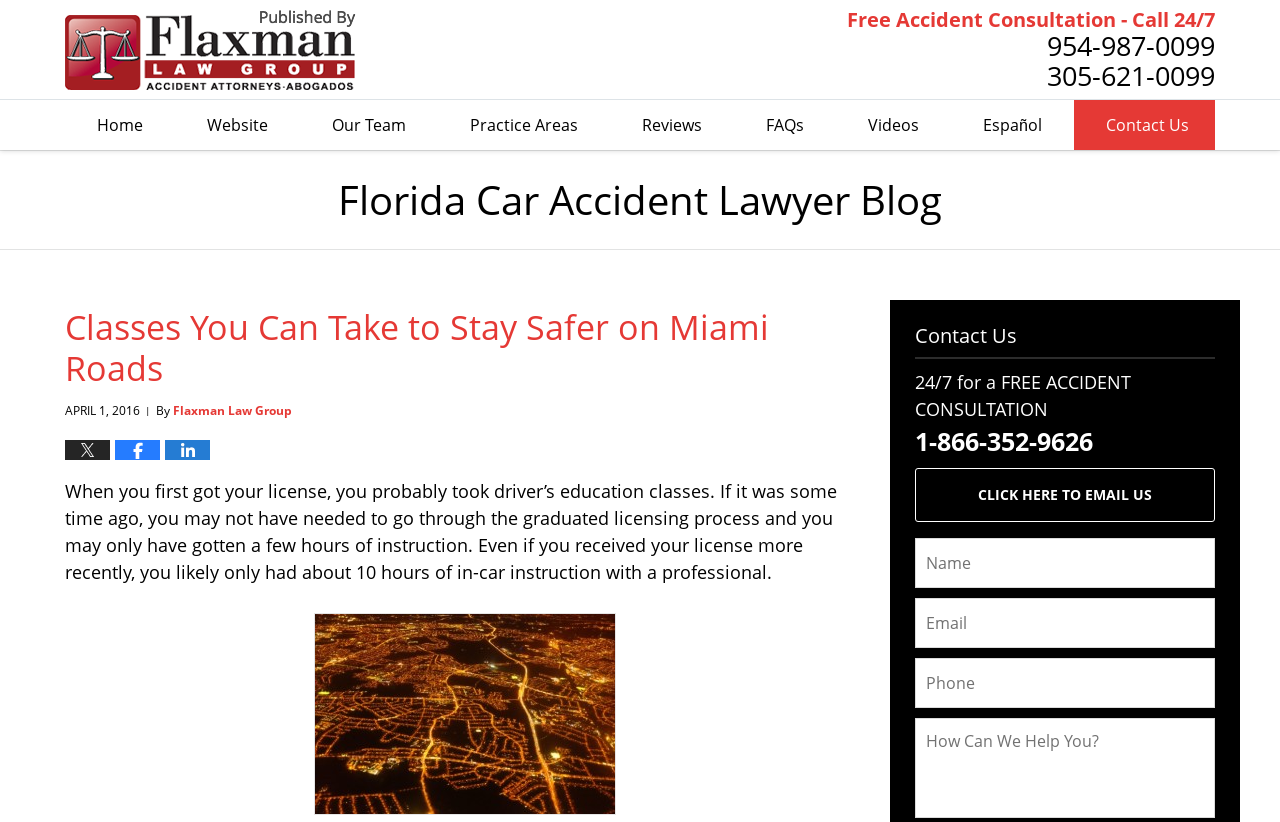Based on the visual content of the image, answer the question thoroughly: What is the phone number for a free accident consultation?

I found the answer by looking at the top-right corner of the webpage, where there is a link with the text 'Free Accident Consultation - Call 24/7 954-987-0099 305-621-0099'. This suggests that these phone numbers can be used for a free accident consultation.